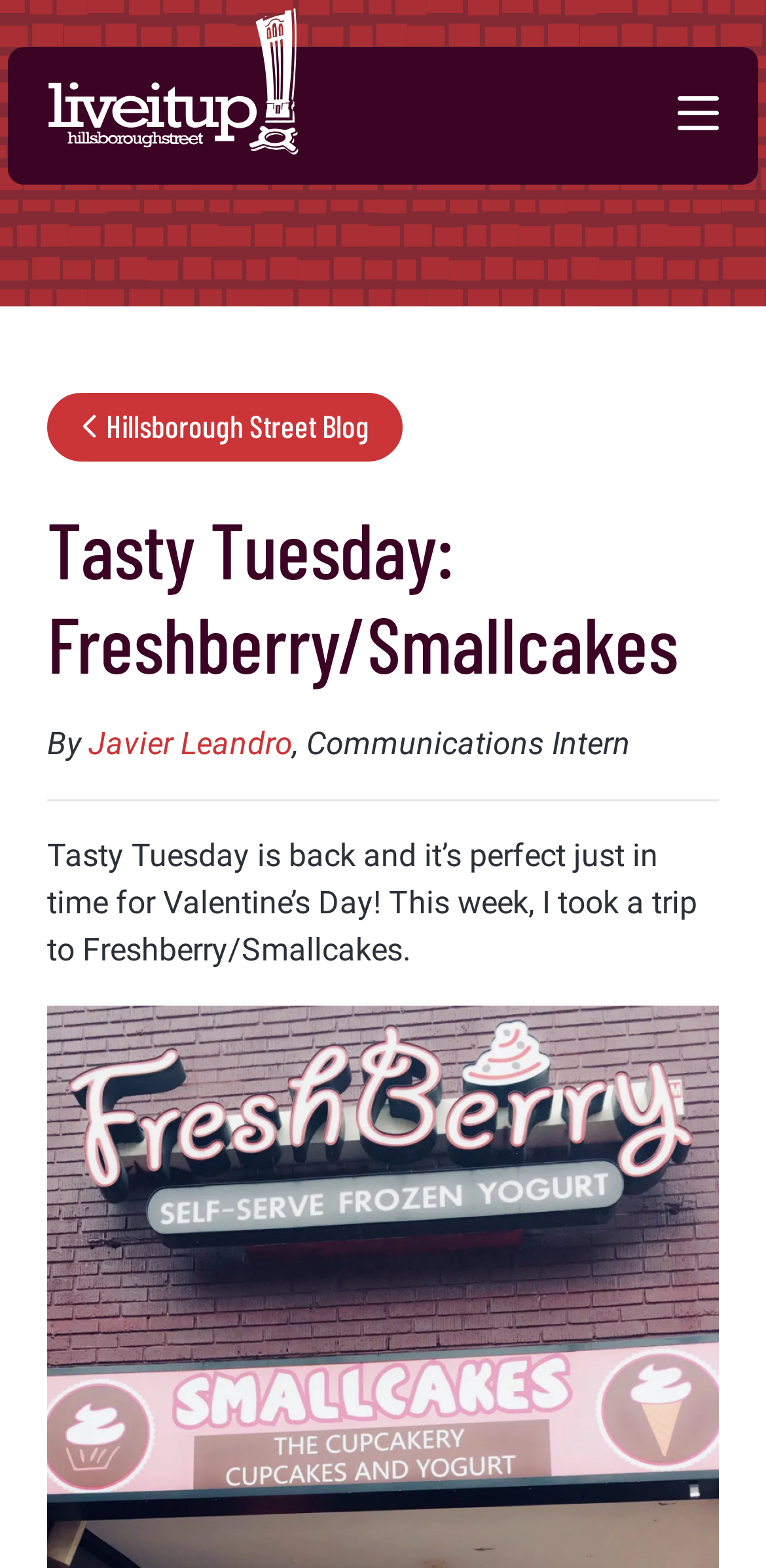Please provide a detailed answer to the question below by examining the image:
What is the name of the street mentioned?

I found the answer by looking at the link element with the text 'Hillsborought Street' and the image element with the same text, which suggests that Hillsborough Street is a location being referred to.